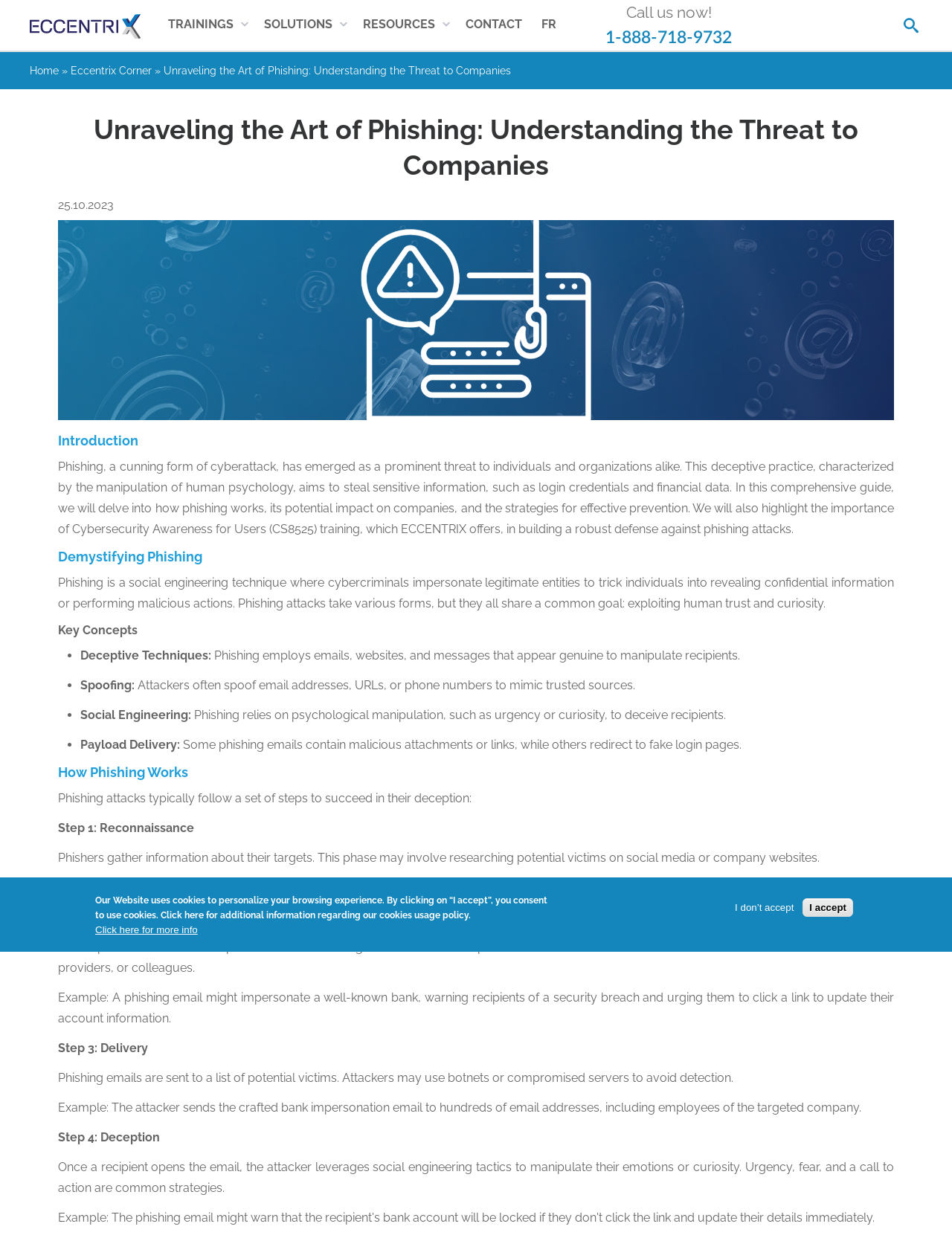What is the goal of phishing attacks?
Use the information from the screenshot to give a comprehensive response to the question.

According to the webpage, the goal of phishing attacks is to steal sensitive information, such as login credentials and financial data, by manipulating human psychology and exploiting human trust and curiosity.